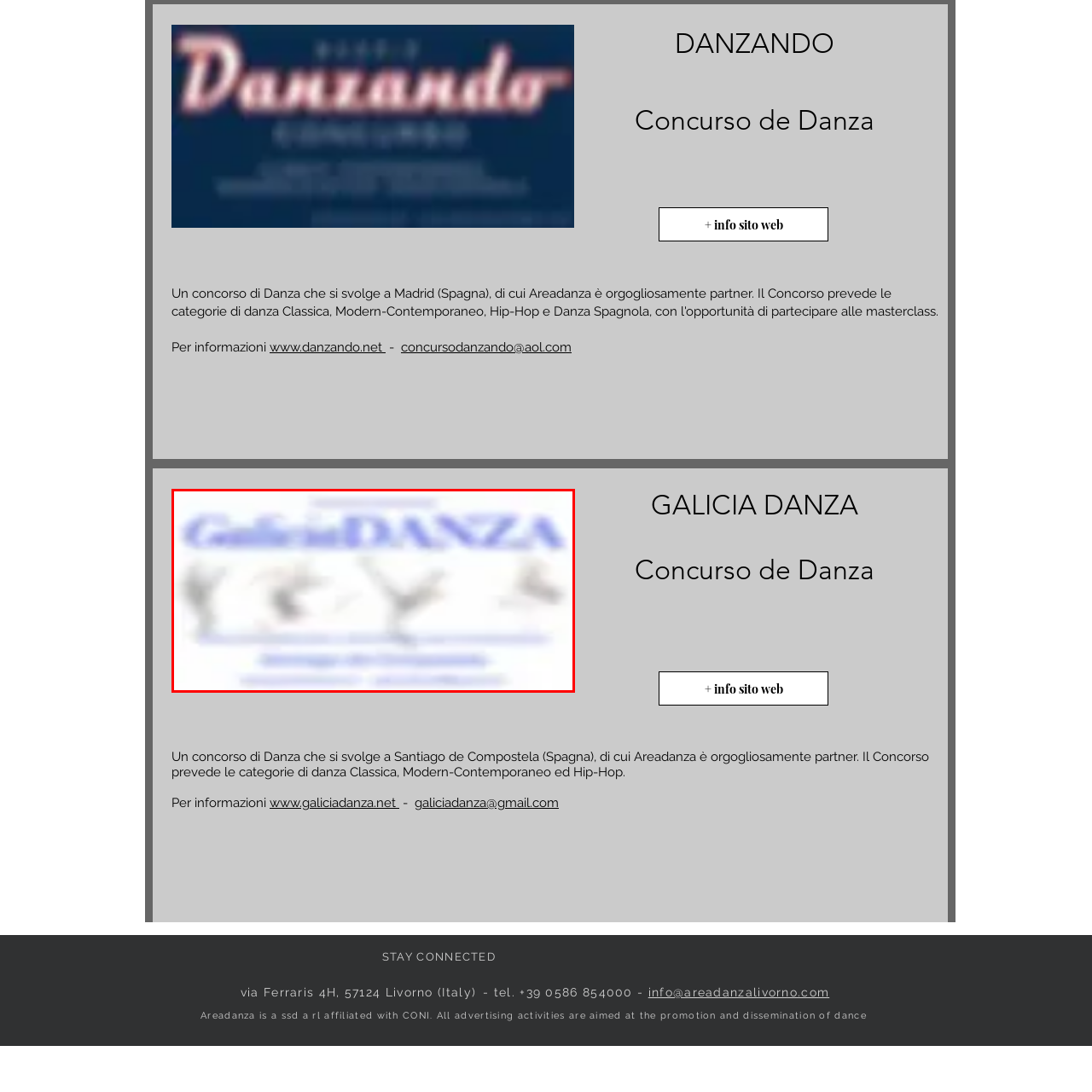Explain in detail the content of the image enclosed by the red outline.

The image features a promotional graphic for the "GALICIA DANZA Concurso de Danza," showcasing the event's creative spirit and connection to dance. The background is adorned with graceful silhouettes of dancers in various poses, capturing the essences of different dance styles, including classical and contemporary forms. The title "GALICIA DANZA" is prominently displayed in a vibrant blue font, conveying energy and enthusiasm for the competition.

Beneath the title, the graphic highlights the event's location, Santiago de Compostela, Spain, inviting participants and audiences to explore the rich cultural heritage of the region. It also includes contact details and references to further information on the competition, emphasizing its organized nature and the supportive role of Areadanza as a partner in the event. This powerful visual captures both the artistry involved in dance and the excitement surrounding this notable competition.